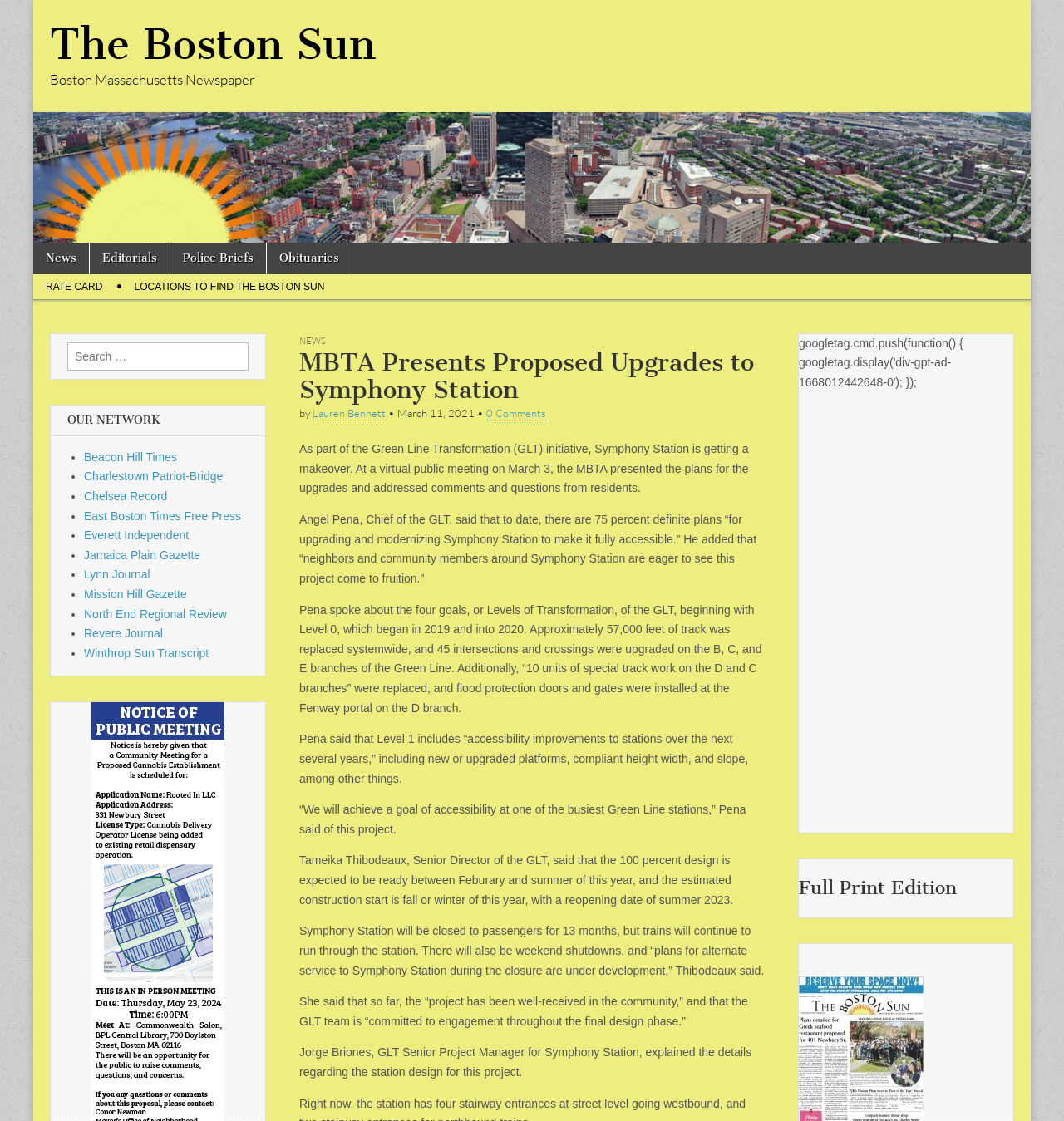Please predict the bounding box coordinates (top-left x, top-left y, bottom-right x, bottom-right y) for the UI element in the screenshot that fits the description: Rate Card

[0.031, 0.244, 0.108, 0.267]